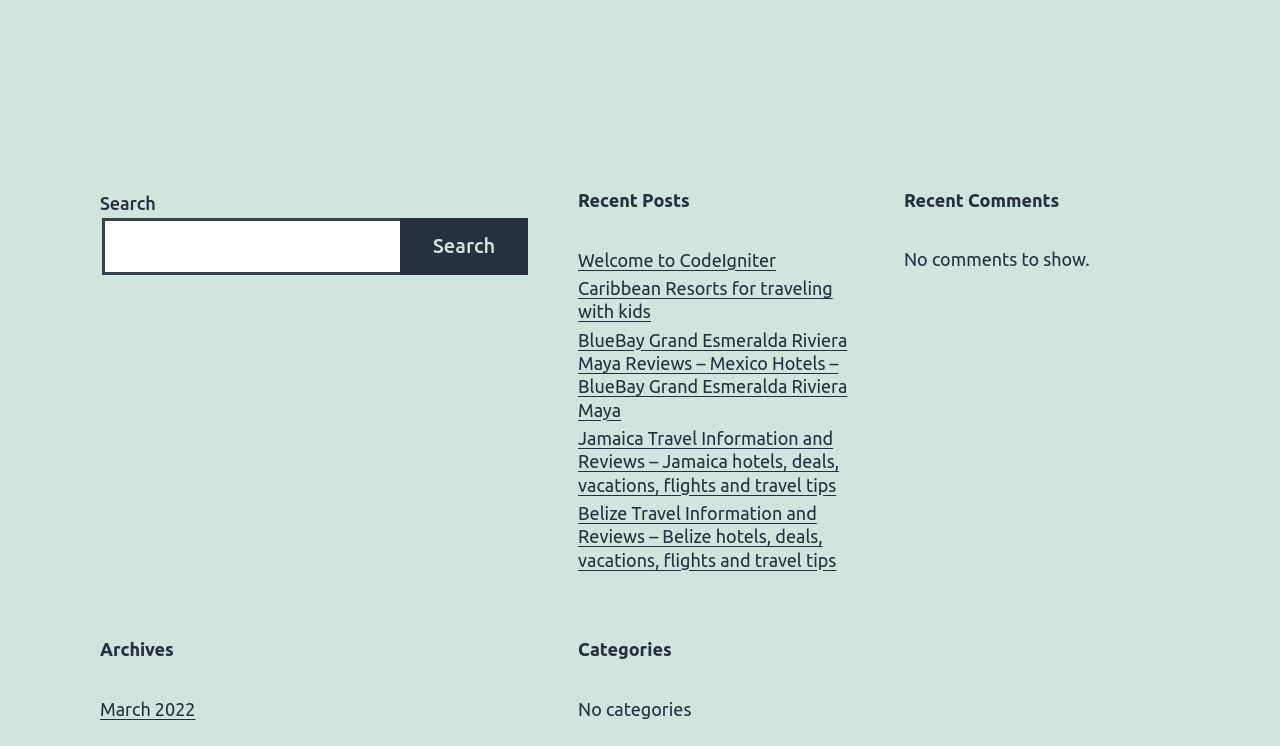Answer the question using only one word or a concise phrase: What type of content is listed under 'Categories'?

None